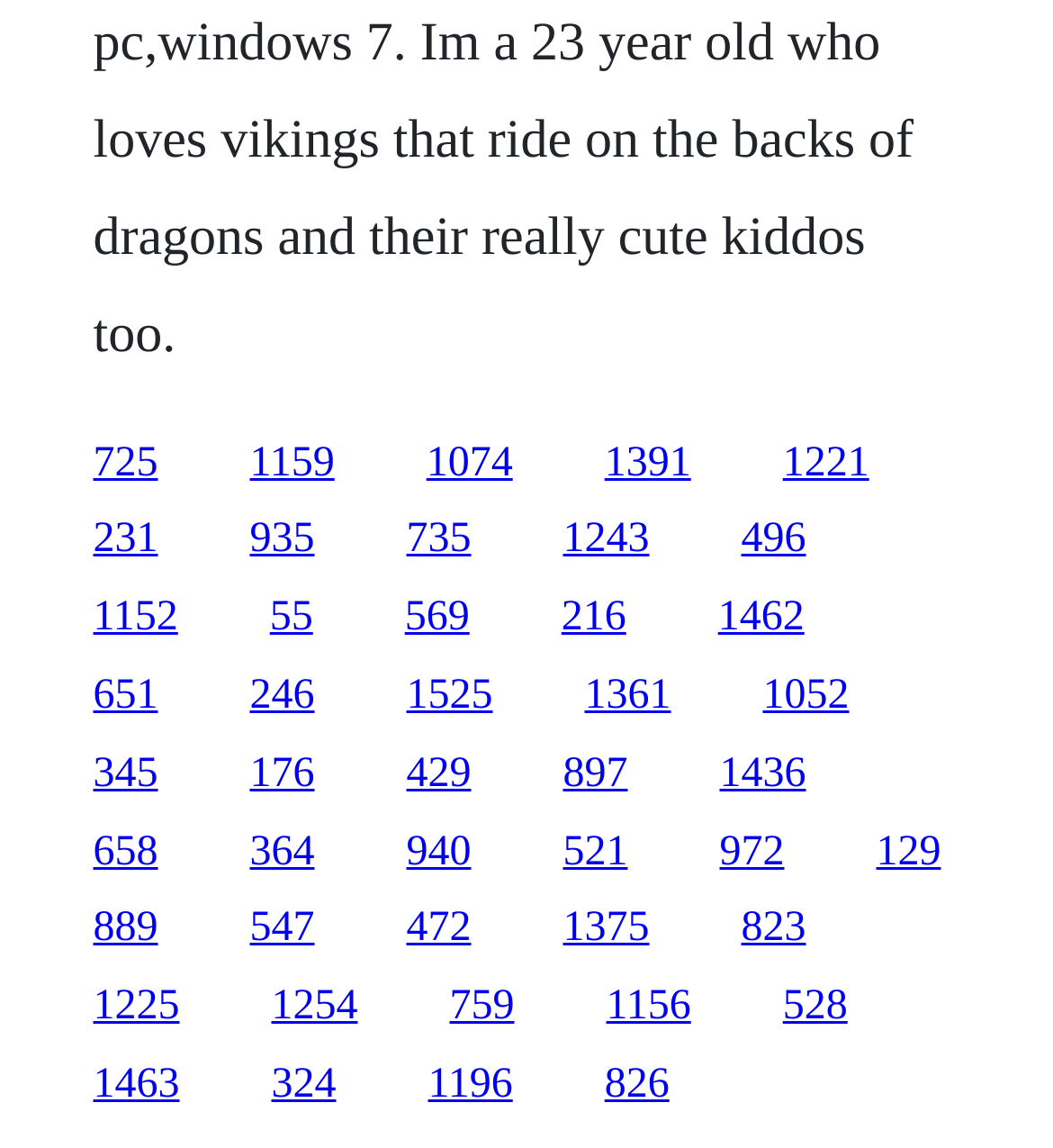Pinpoint the bounding box coordinates for the area that should be clicked to perform the following instruction: "explore the fifth link".

[0.743, 0.383, 0.825, 0.423]